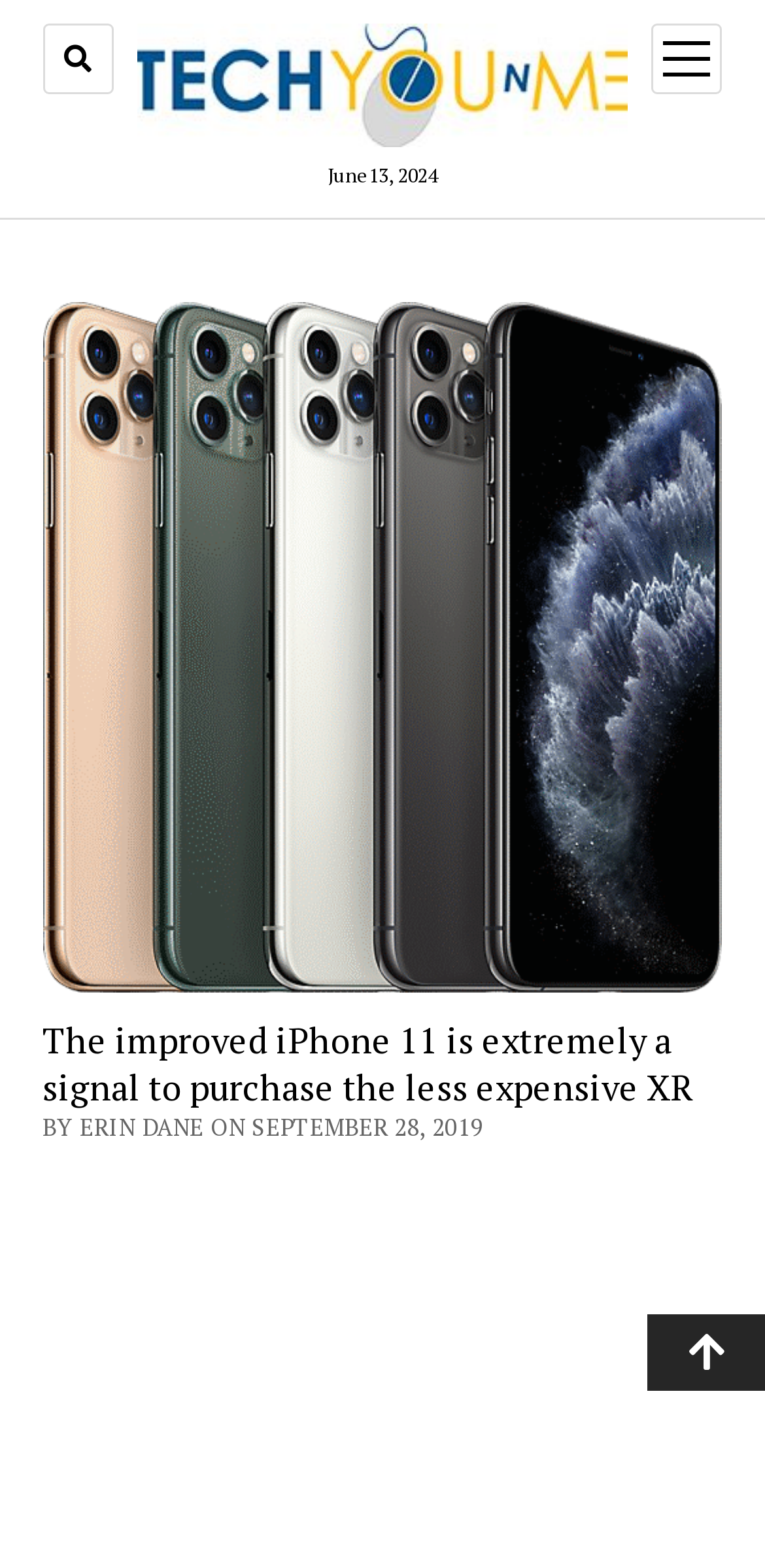Describe every aspect of the webpage comprehensively.

The webpage appears to be a tech-related article with a focus on iPhones. At the top left, there is a button with a search icon, followed by a link to the website "Tech You N Me" which also has an accompanying image with the same name. To the right of these elements, the date "June 13, 2024" is displayed.

On the top right, there is a button to open a menu, which is currently not expanded. Below this button, there is a large image of an iPhone 11, taking up most of the width of the page. Above the image, there is a heading that reads "The improved iPhone 11 is extremely a signal to purchase the less expensive XR". Below the heading, the author's name "ERIN DANE" and the date "SEPTEMBER 28, 2019" are displayed.

At the very bottom right of the page, there is a button with an arrow icon, labeled "Scroll to the top".